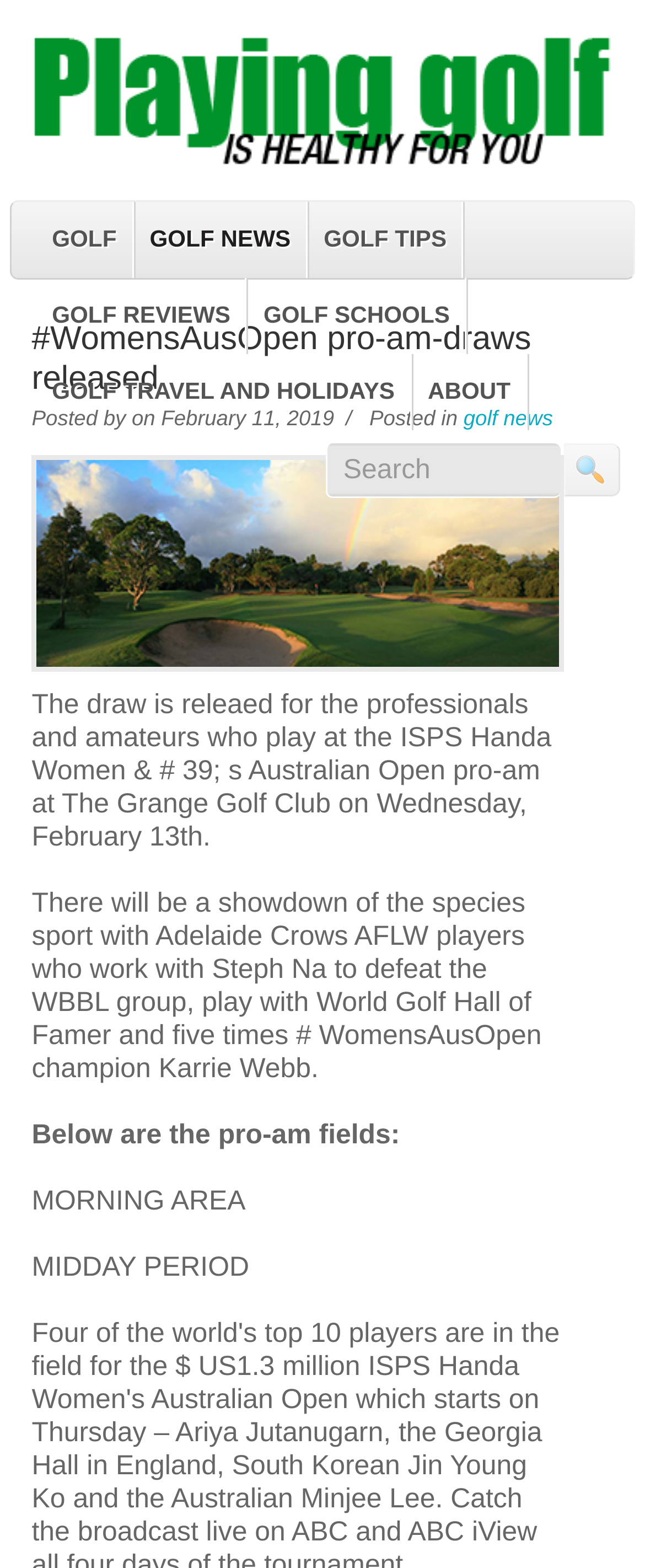Identify the bounding box coordinates of the area that should be clicked in order to complete the given instruction: "Search for golf news". The bounding box coordinates should be four float numbers between 0 and 1, i.e., [left, top, right, bottom].

[0.504, 0.283, 0.869, 0.318]